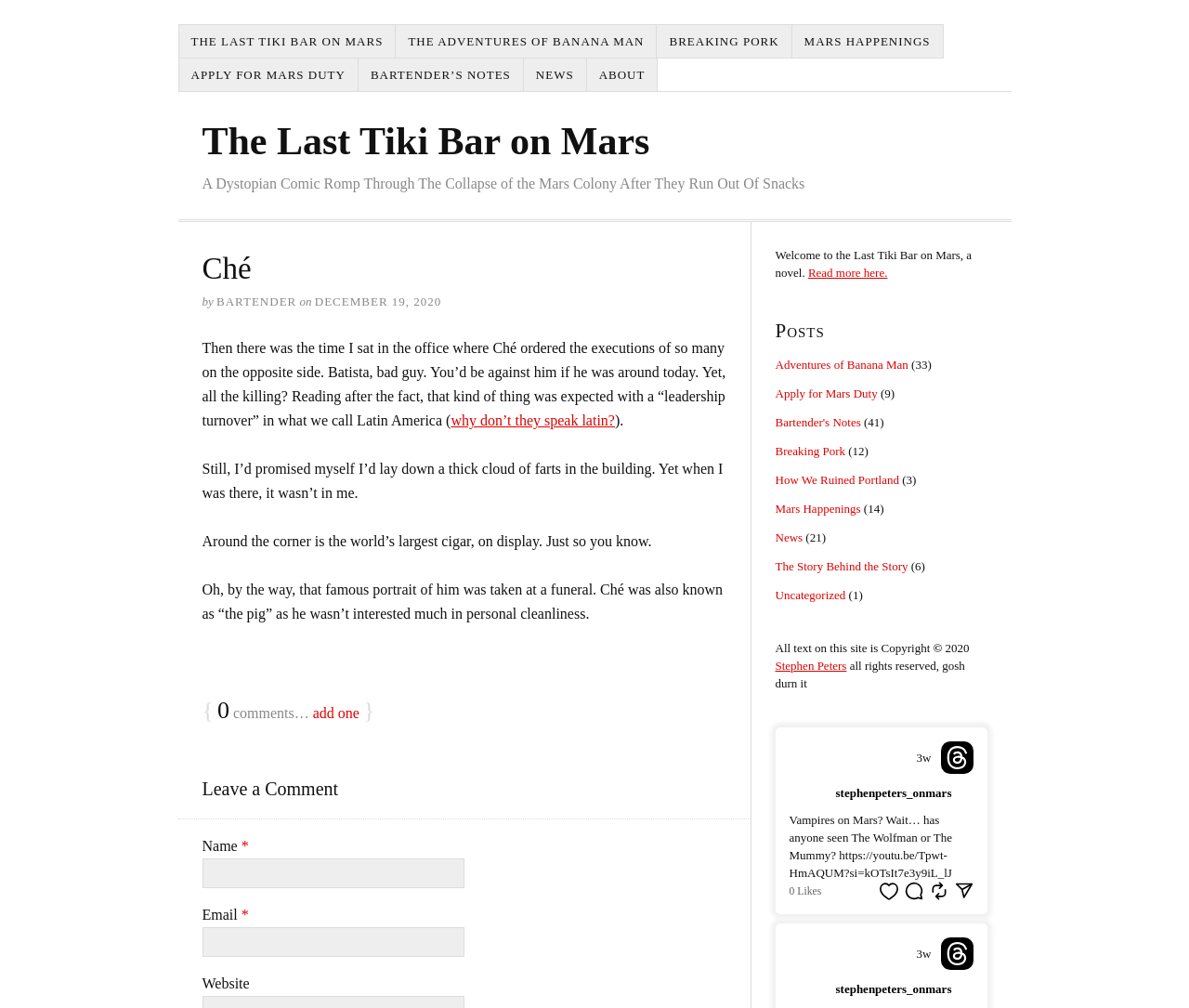Elaborate on the different components and information displayed on the webpage.

This webpage appears to be a blog or article page, with a focus on a novel called "The Last Tiki Bar on Mars". At the top of the page, there are several links to other pages or sections, including "THE LAST TIKI BAR ON MARS", "THE ADVENTURES OF BANANA MAN", "BREAKING PORK", "MARS HAPPENINGS", "APPLY FOR MARS DUTY", "BARTENDER'S NOTES", "NEWS", and "ABOUT".

Below these links, there is a heading that reads "Ché" and a brief description of the novel. The main content of the page is an article or blog post that discusses the author's experience sitting in an office where Ché ordered executions. The article is written in a conversational tone and includes several paragraphs of text.

To the right of the main content, there is a sidebar that lists various posts and categories, including "Adventures of Banana Man", "Apply for Mars Duty", "Bartender's Notes", "Breaking Pork", "How We Ruined Portland", "Mars Happenings", "News", and "Uncategorized". Each of these links has a number in parentheses, indicating the number of posts in each category.

At the bottom of the page, there is a section for comments, with a text box and buttons to add a comment, as well as links to like, comment, repost, and share the article. There are also several images scattered throughout the page, including a picture of a cigar and a few icons for social media platforms.

Overall, the page has a casual and humorous tone, with a focus on storytelling and conversation.